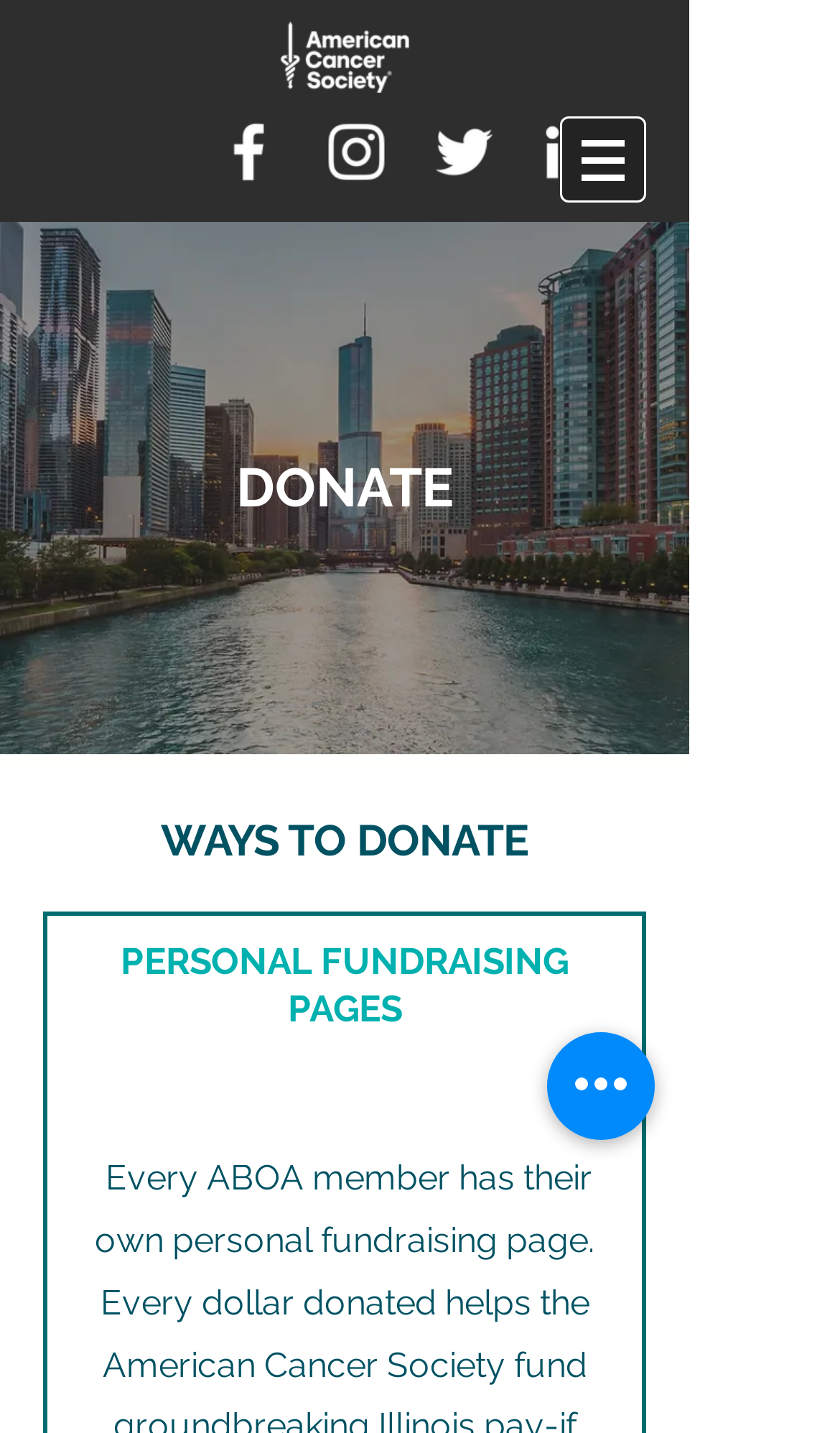What is the button at the bottom right?
Using the information from the image, give a concise answer in one word or a short phrase.

Quick actions